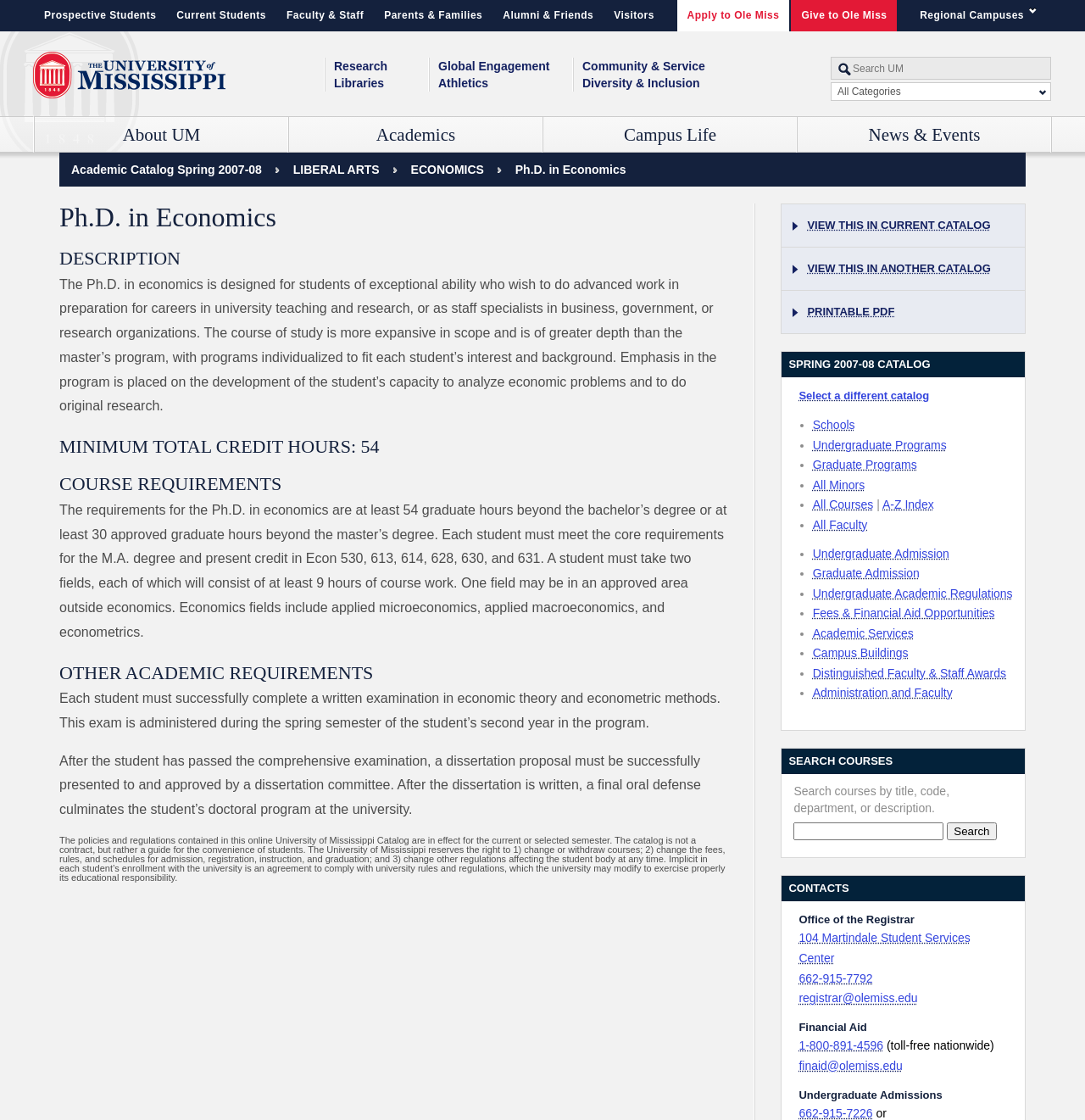Using the description "School of Nursing", predict the bounding box of the relevant HTML element.

[0.352, 0.299, 0.45, 0.314]